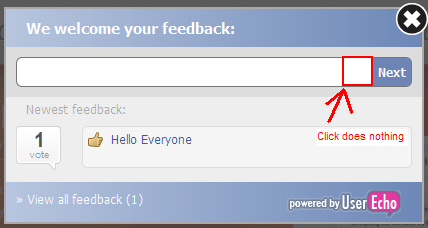Compose a detailed narrative for the image.

The image features a user interface feedback form, prominently displaying the message "We welcome your feedback:" at the top. Below this message is a textbox, which appears empty, inviting users to enter their feedback but seems to have an interaction issue. A red arrow points at a designated area on the right side of the input field, indicating that clicking in this area executes no action, as described in the contexts about the widget. 

Additionally, under the feedback section, there's a display of the newest feedback, showing a notable interaction with a user's comment labeled "Hello Everyone," which has received one vote. The message "Click does nothing" suggests frustration regarding the unresponsive area next to the "Next" button, drawing attention to usability concerns within this widget interface. The form is powered by UserEcho, underscoring its purpose for gathering user opinions.